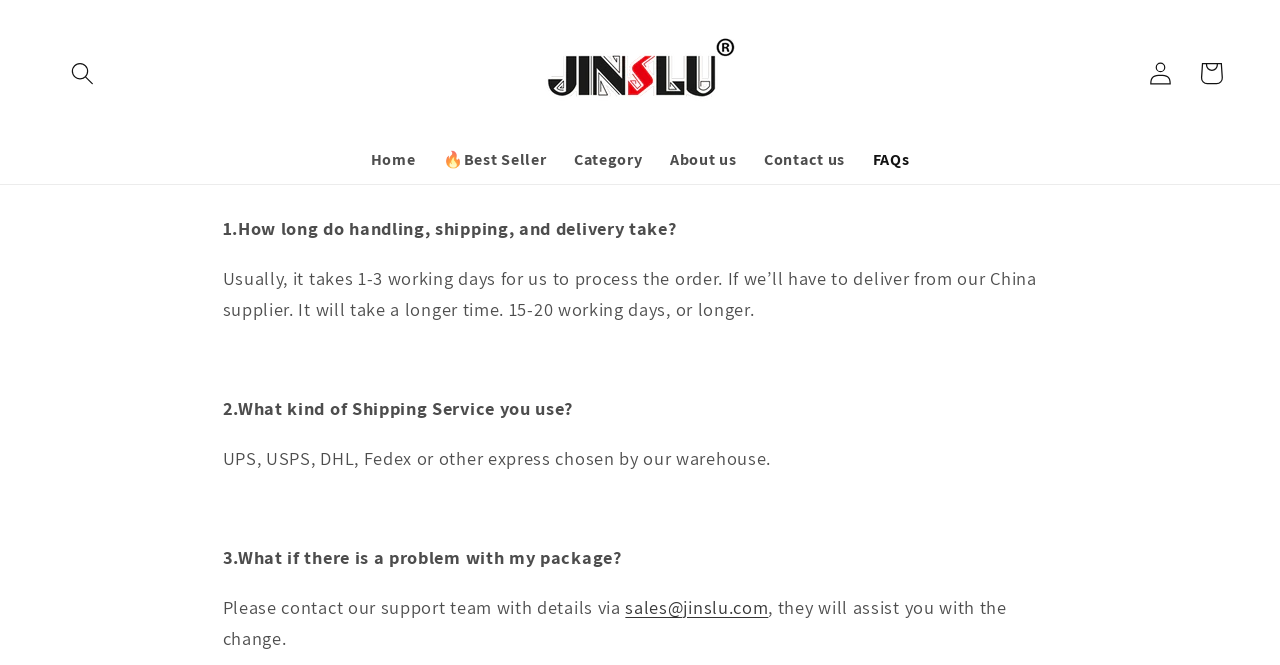What is the company name?
Refer to the image and provide a one-word or short phrase answer.

XIAMEN GOLDEN SILK ROAD TRADING CO.,LTD.